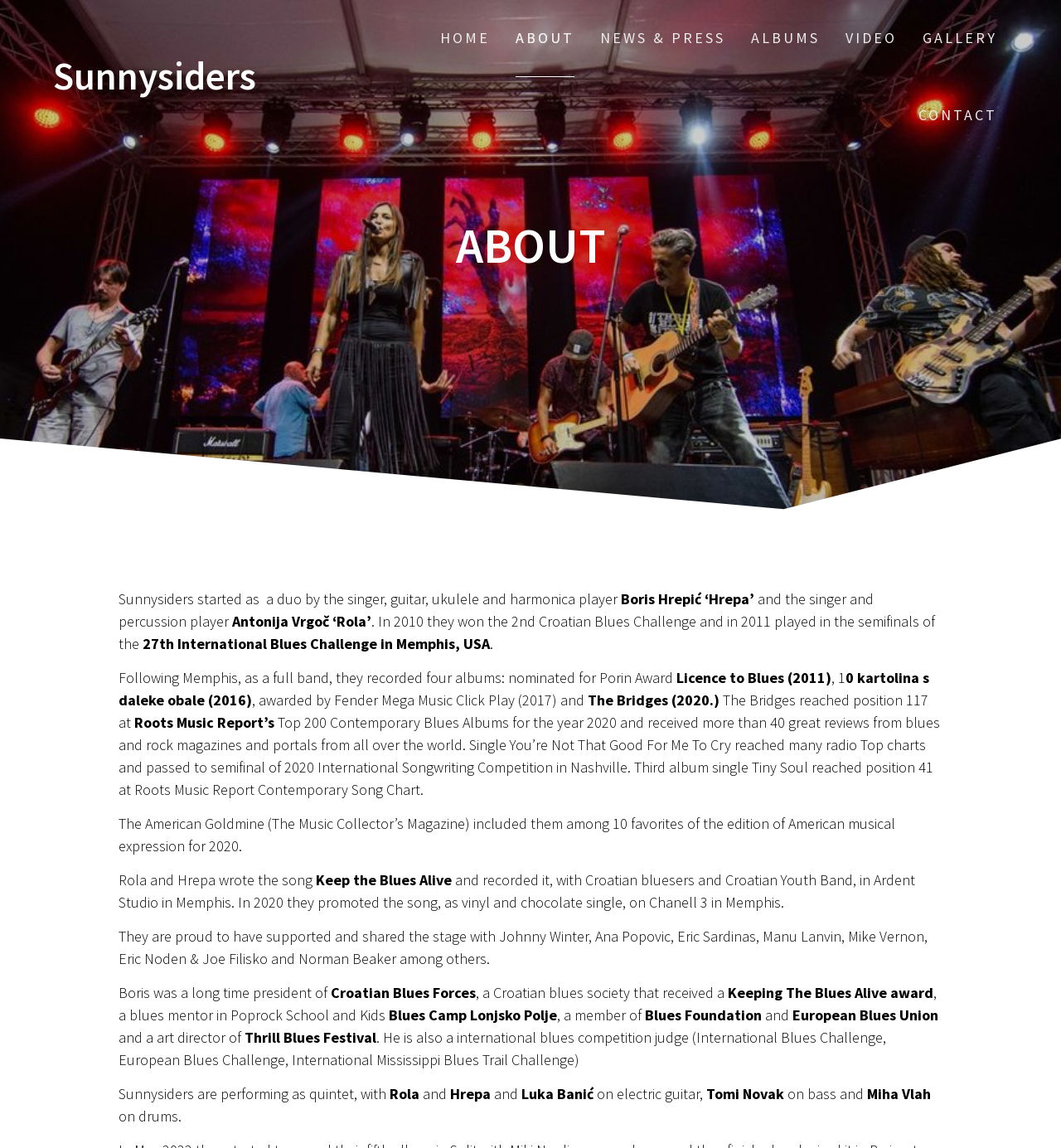Identify the bounding box for the UI element described as: "News & Press". Ensure the coordinates are four float numbers between 0 and 1, formatted as [left, top, right, bottom].

[0.565, 0.0, 0.683, 0.066]